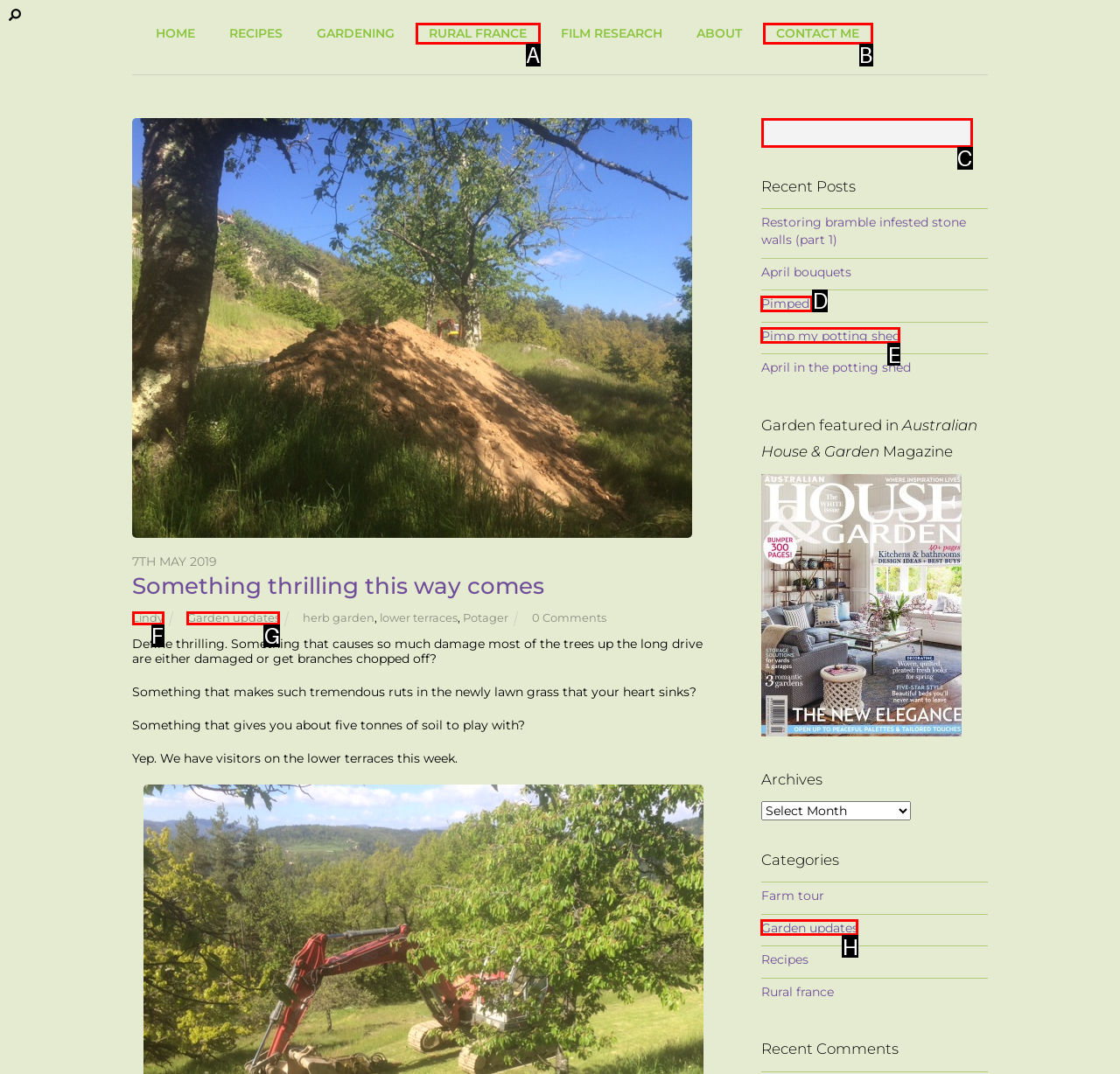Determine the appropriate lettered choice for the task: Search for something. Reply with the correct letter.

C